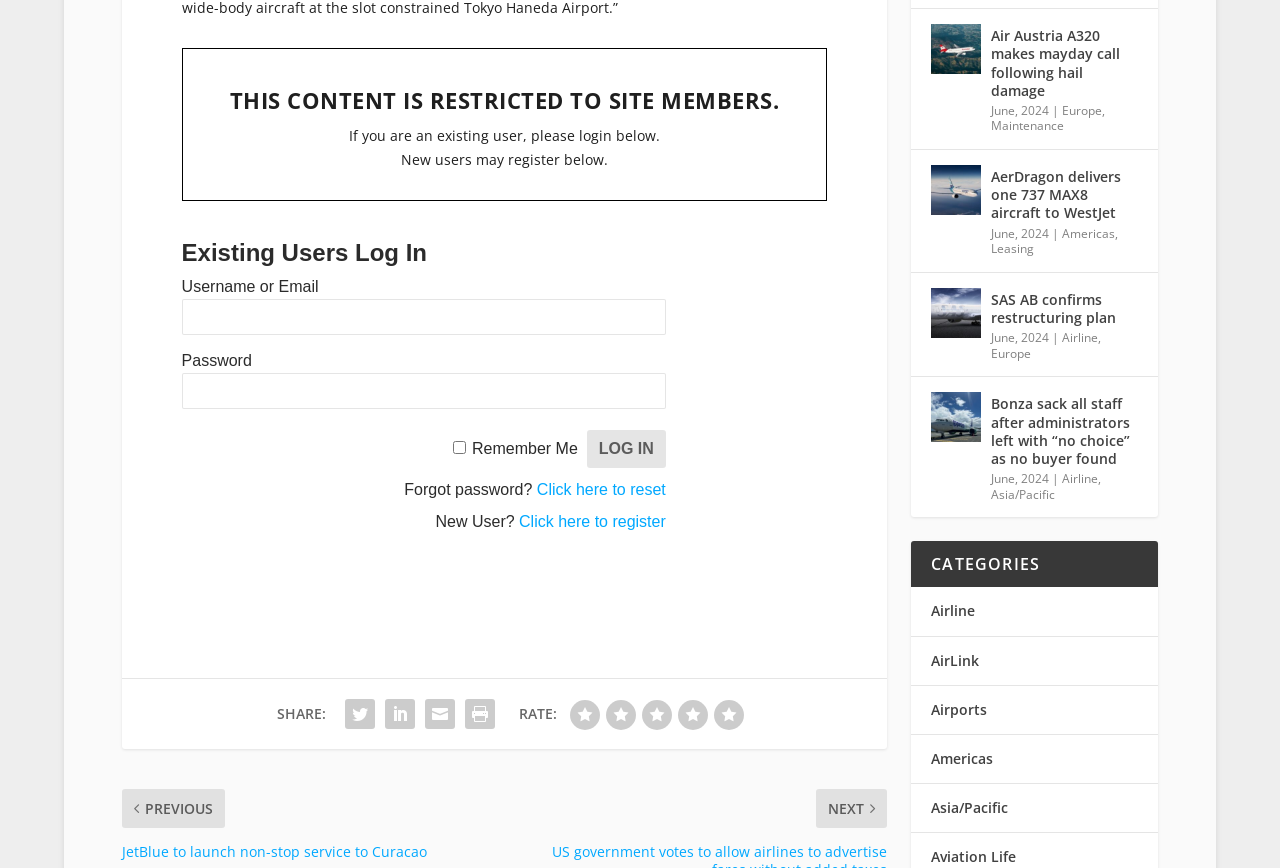Please specify the bounding box coordinates of the clickable section necessary to execute the following command: "Rate this post".

[0.445, 0.691, 0.469, 0.726]